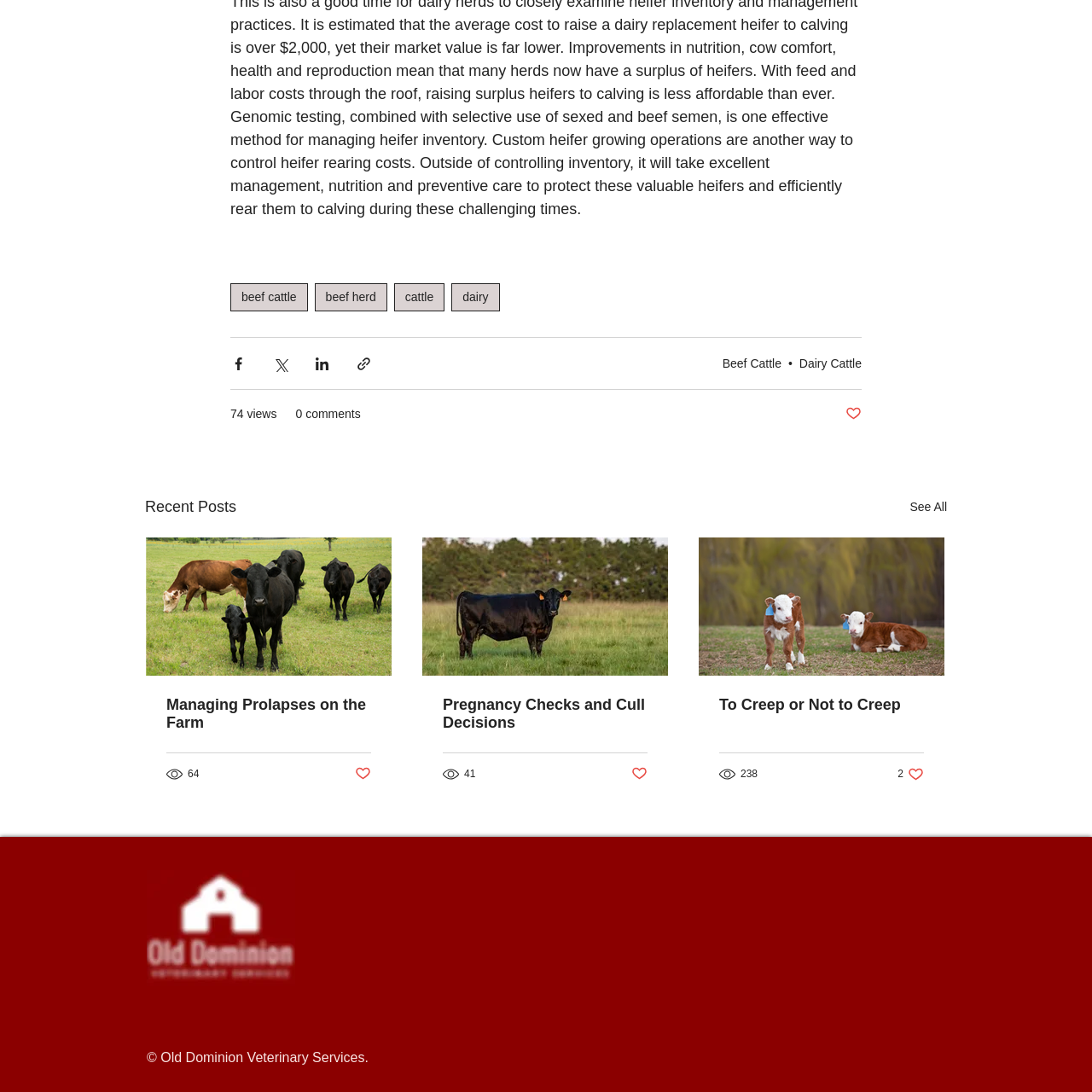How many recent posts are displayed on the webpage?
Refer to the image and give a detailed answer to the query.

I counted the number of article sections on the webpage that are labeled as 'Recent Posts'. There are three article sections, therefore, there are 3 recent posts displayed on the webpage.